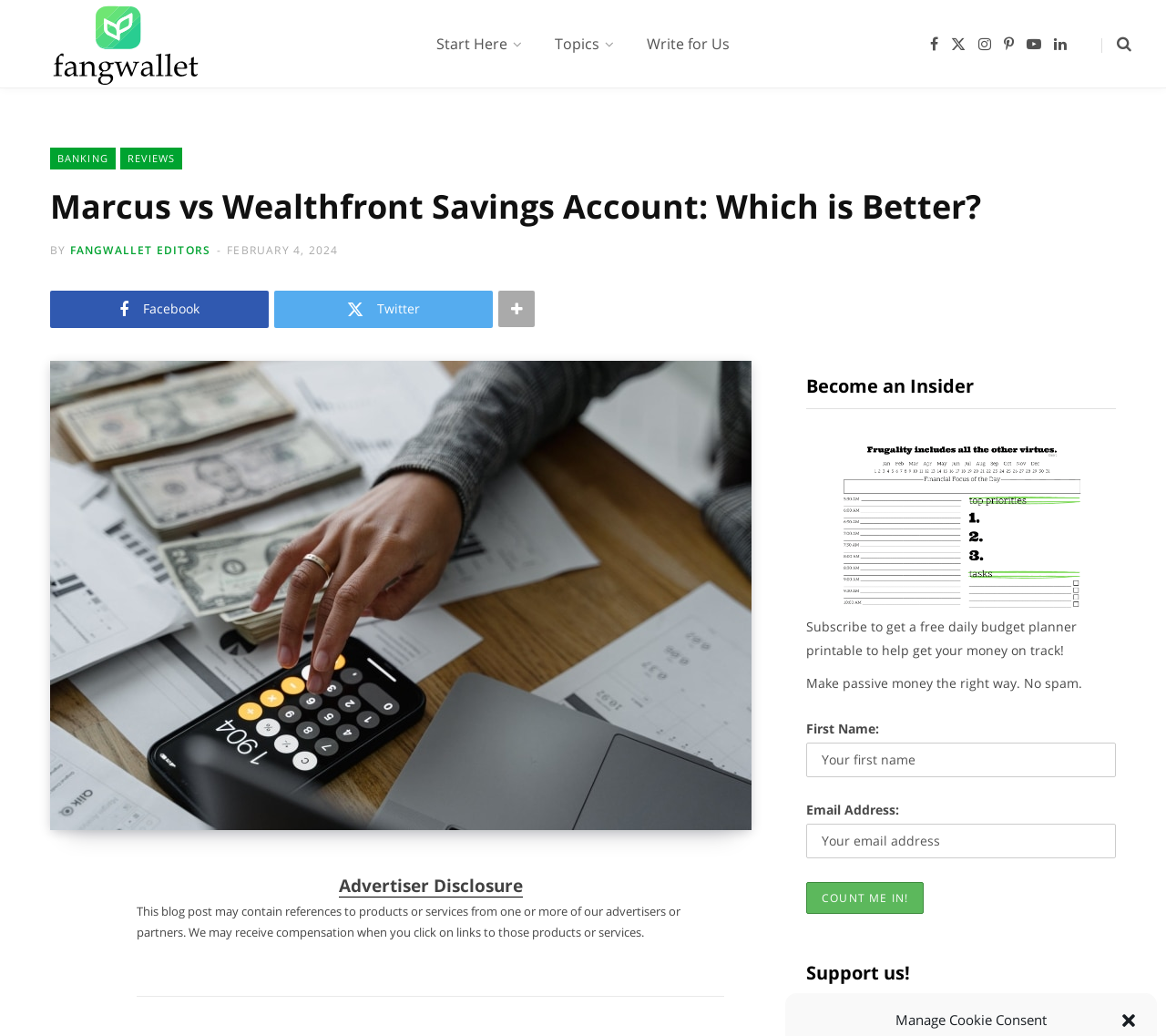Using the information in the image, give a comprehensive answer to the question: 
What is the name of the website?

I determined the answer by looking at the link element with the text 'FangWallet' at the top of the webpage, which is likely the website's logo or title.